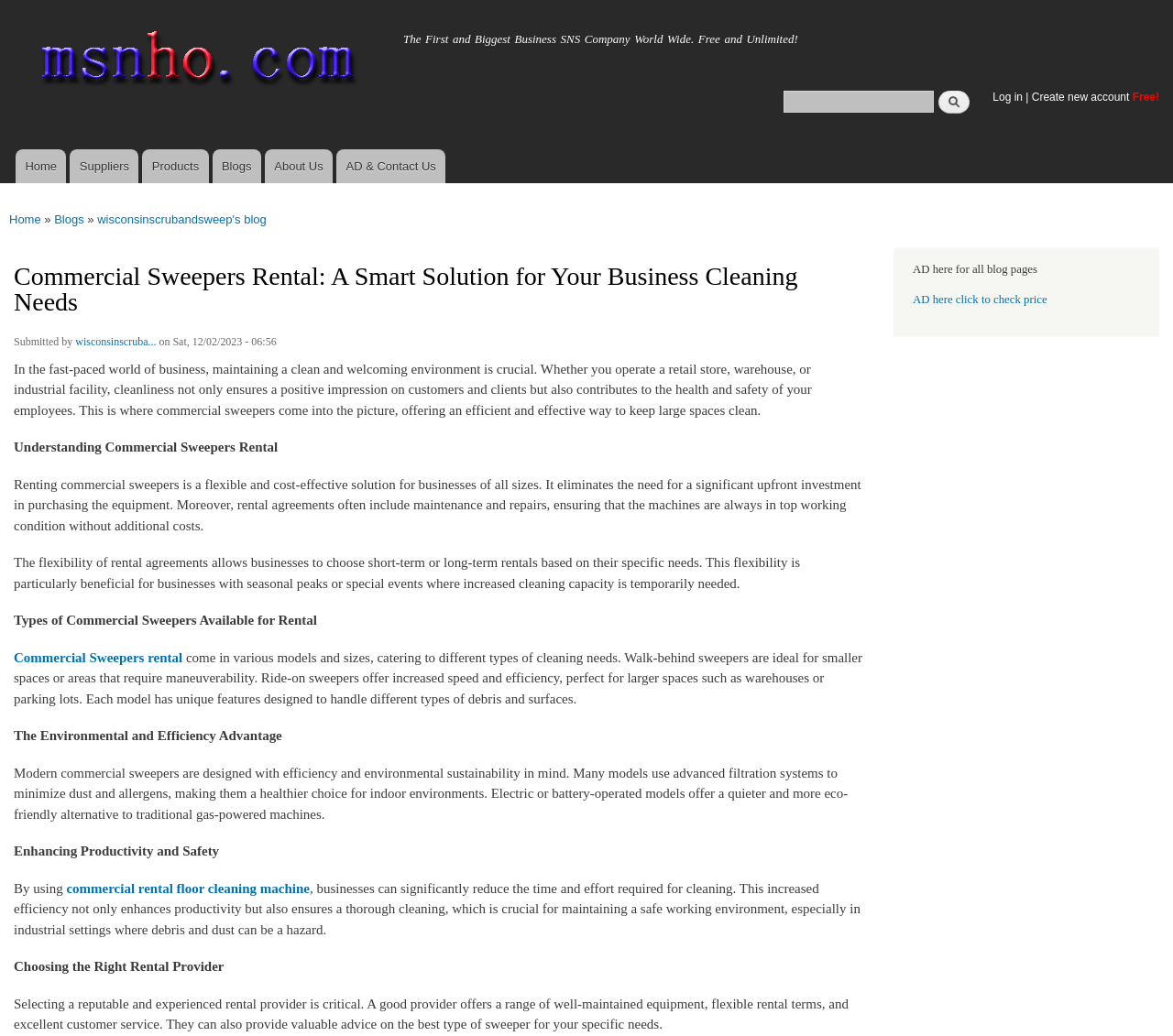From the webpage screenshot, identify the region described by Suppliers. Provide the bounding box coordinates as (top-left x, top-left y, bottom-right x, bottom-right y), with each value being a floating point number between 0 and 1.

[0.06, 0.144, 0.118, 0.177]